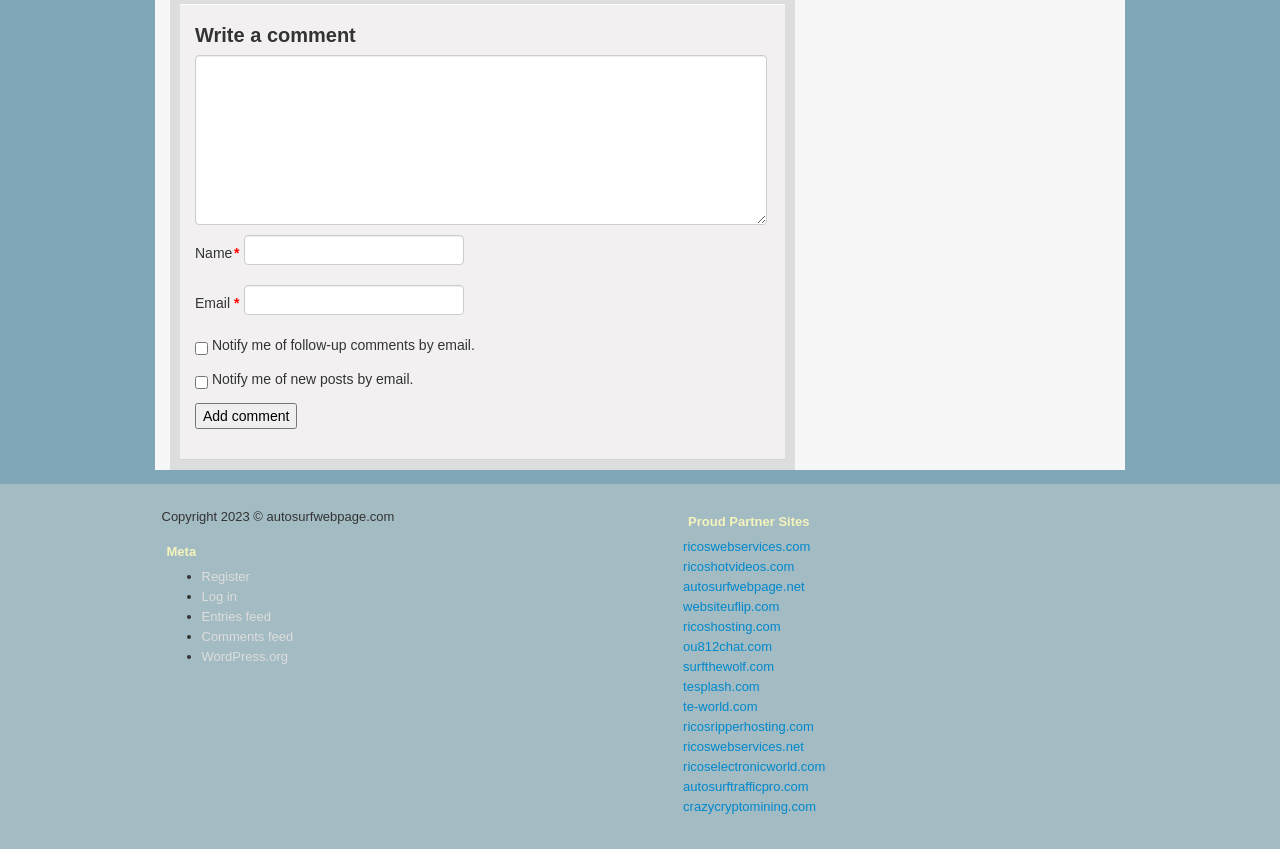What is the function of the button 'Add comment'?
Look at the image and provide a detailed response to the question.

The button 'Add comment' is located below the comment textbox and other input fields, suggesting that it is used to submit the comment after filling in the required information.